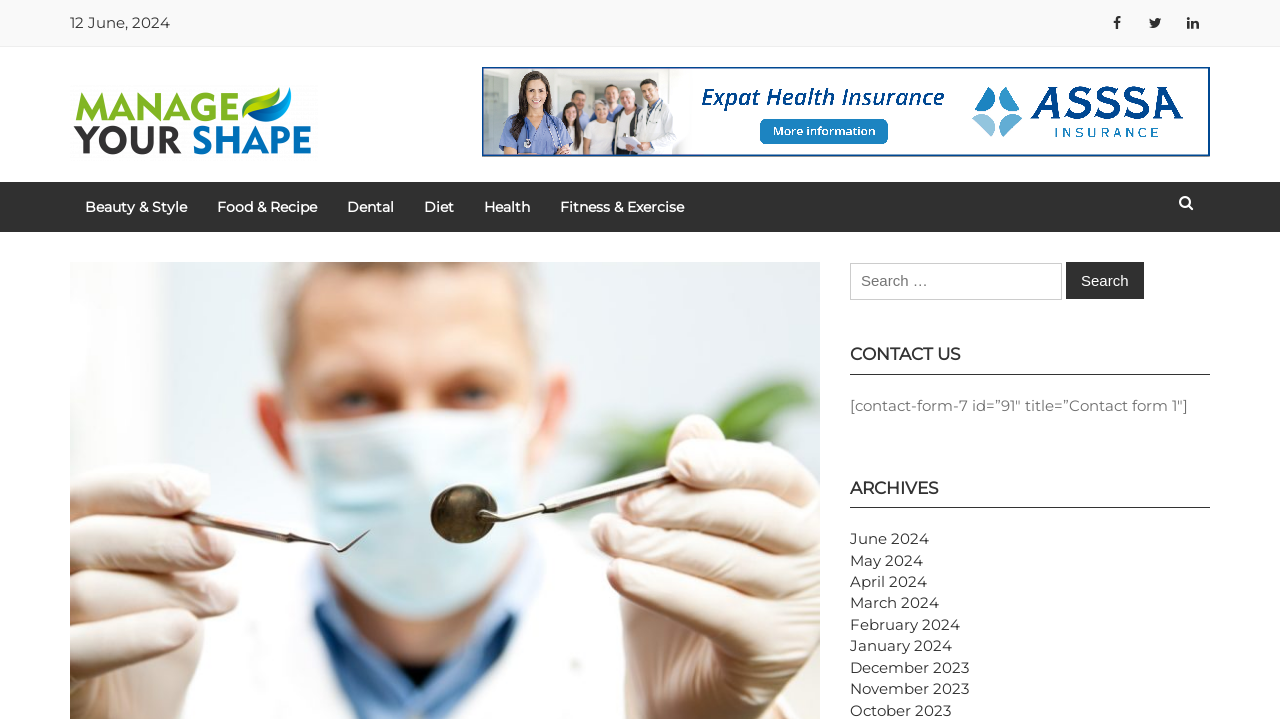Kindly determine the bounding box coordinates for the clickable area to achieve the given instruction: "Contact us".

[0.664, 0.55, 0.928, 0.577]